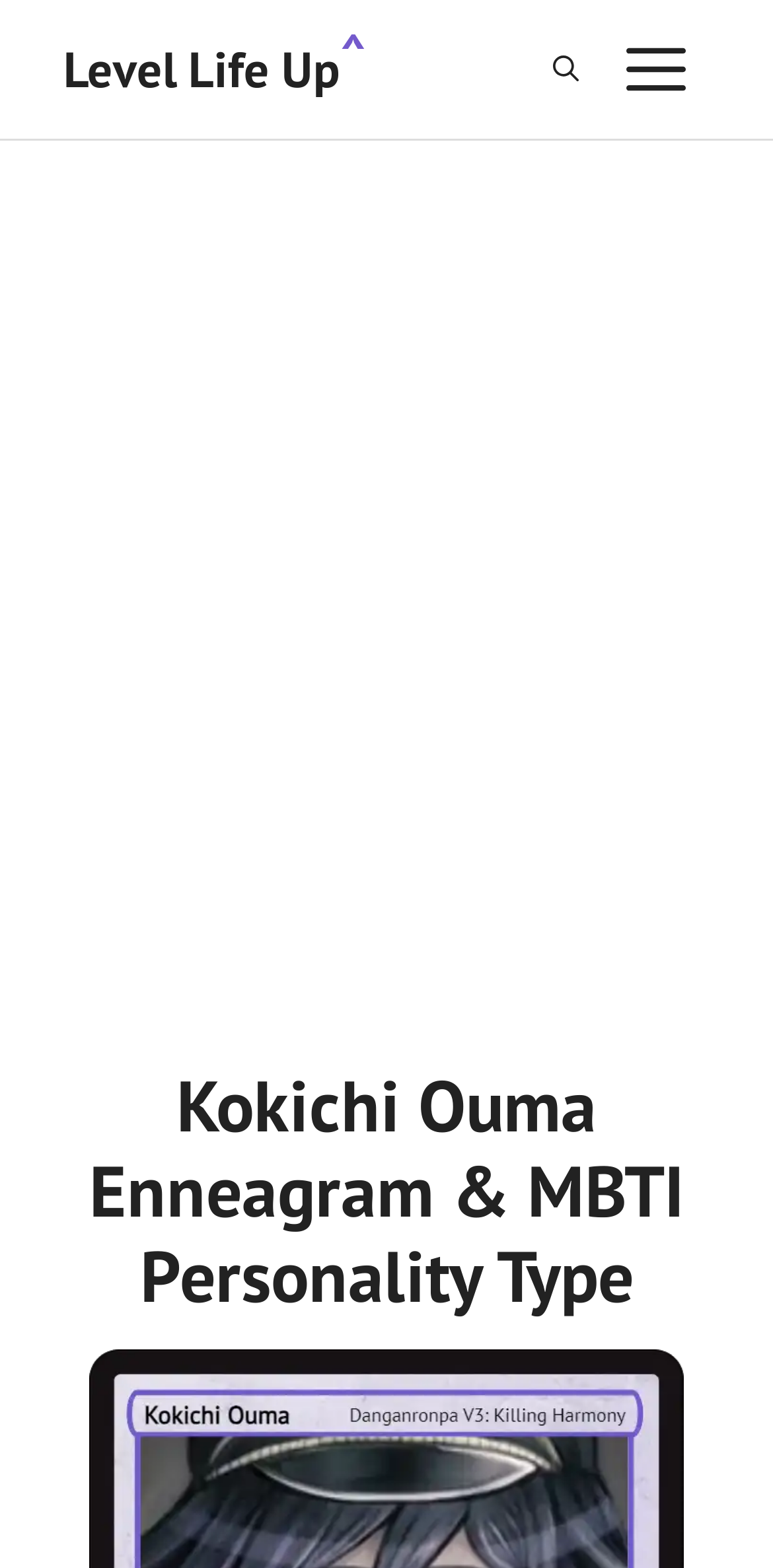What is the purpose of the button 'Open search'?
Based on the content of the image, thoroughly explain and answer the question.

I analyzed the button element with the text 'Open search' and concluded that its purpose is to open a search function, likely to search within the website.